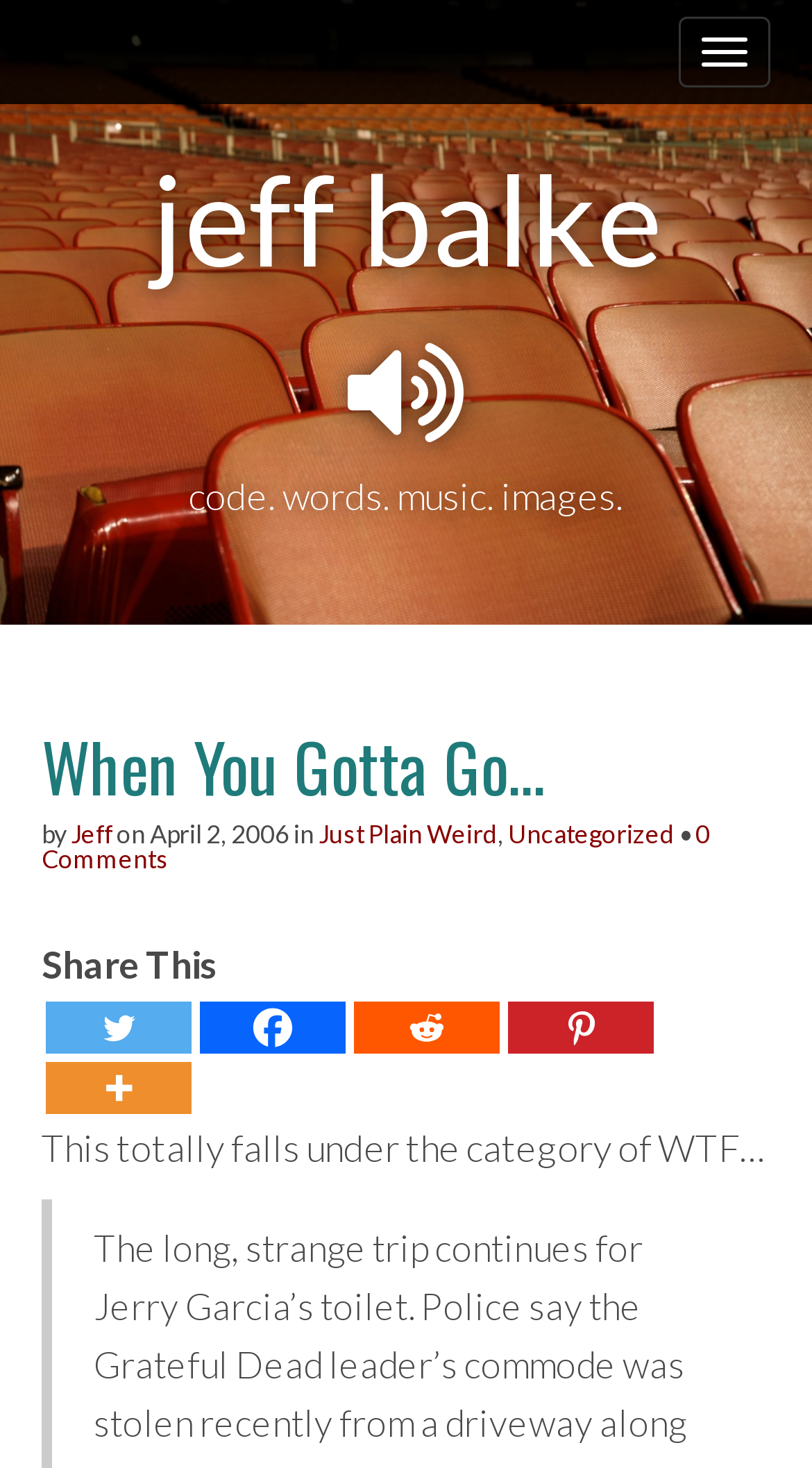Identify the bounding box coordinates of the section to be clicked to complete the task described by the following instruction: "Click the Pinterest button". The coordinates should be four float numbers between 0 and 1, formatted as [left, top, right, bottom].

[0.626, 0.682, 0.805, 0.718]